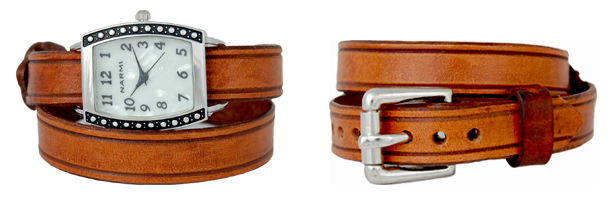Provide a one-word or brief phrase answer to the question:
What is the price of the watch?

$69.99